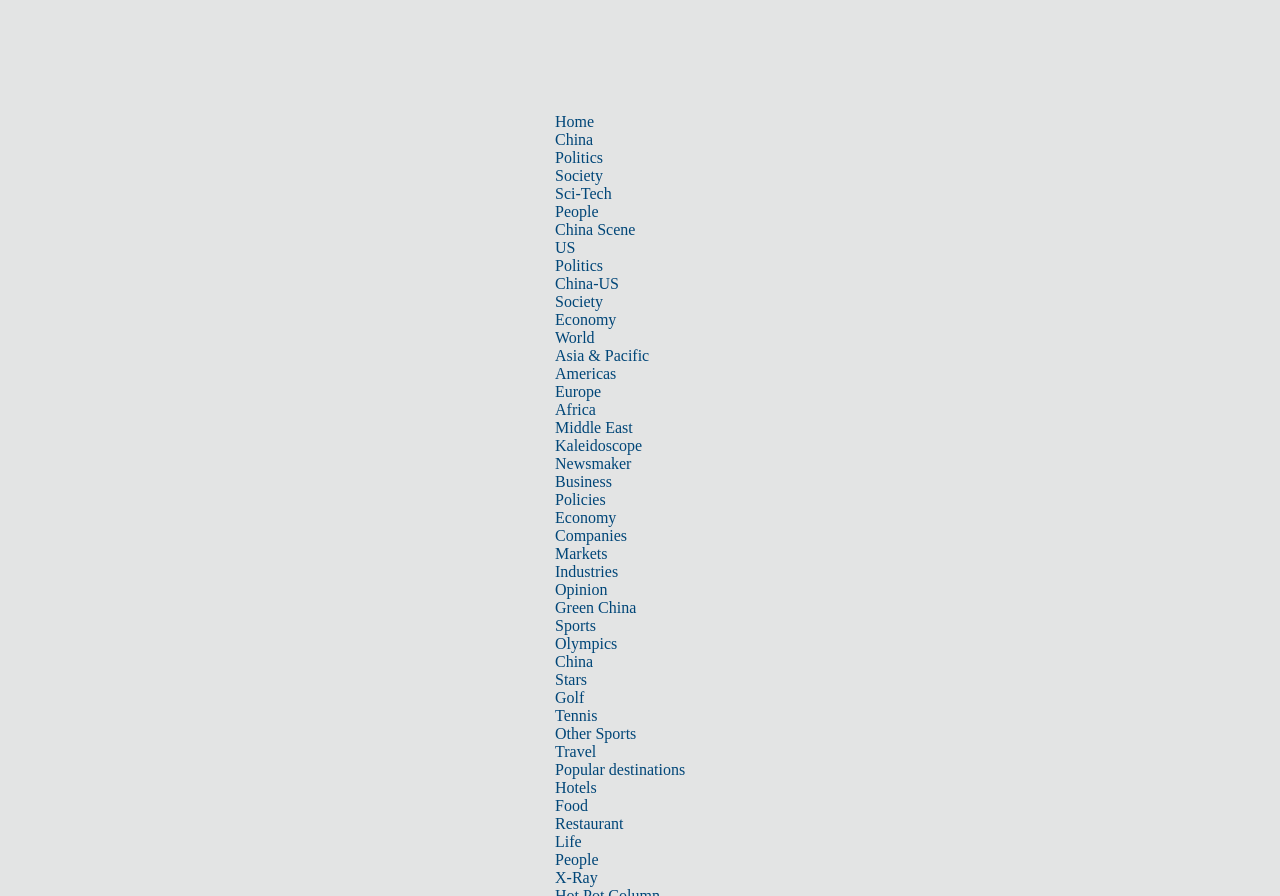Please determine the bounding box coordinates of the element's region to click in order to carry out the following instruction: "Click on the 'Home' link". The coordinates should be four float numbers between 0 and 1, i.e., [left, top, right, bottom].

[0.434, 0.126, 0.464, 0.145]